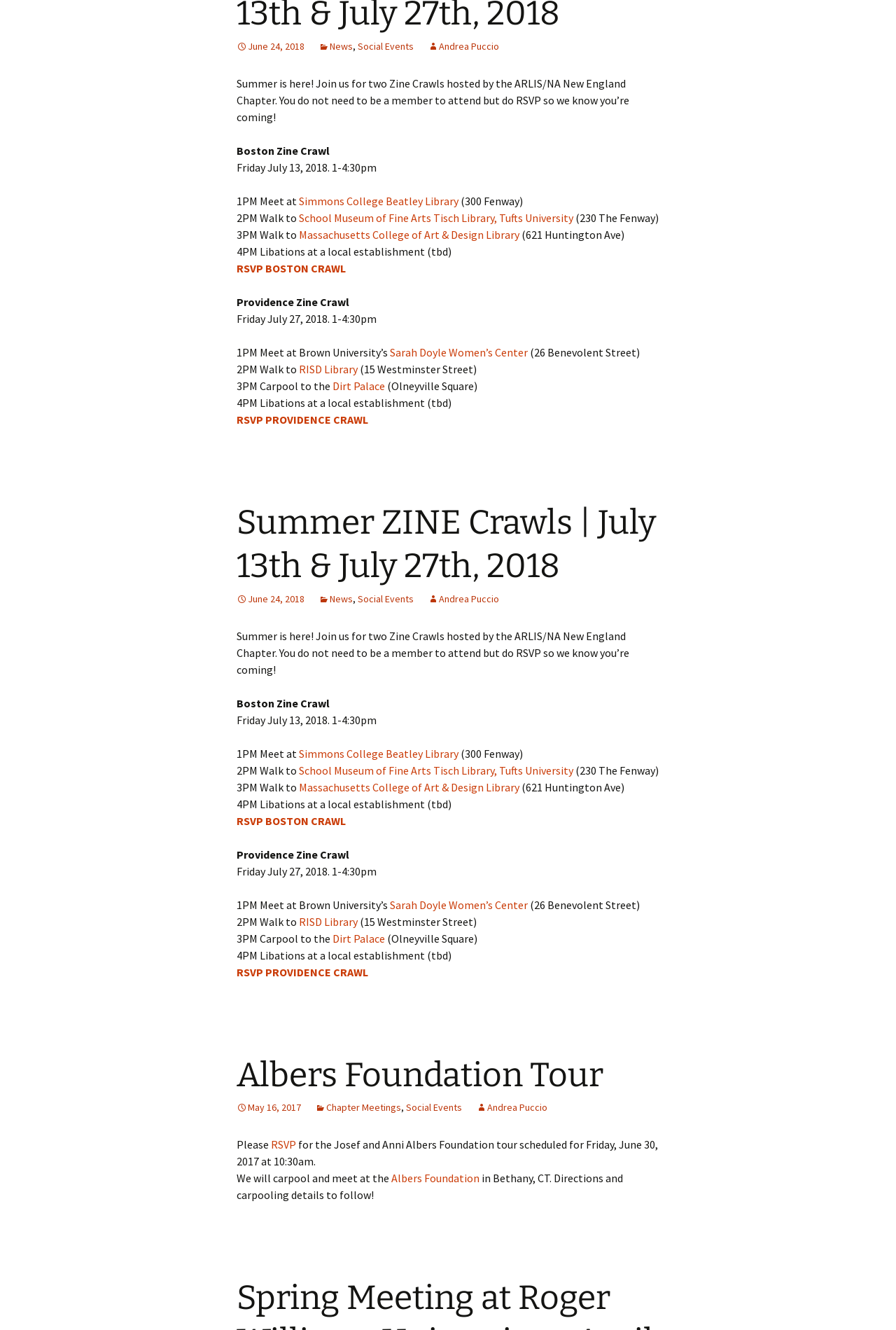Could you highlight the region that needs to be clicked to execute the instruction: "Click on School Museum of Fine Arts Tisch Library, Tufts University"?

[0.334, 0.158, 0.64, 0.169]